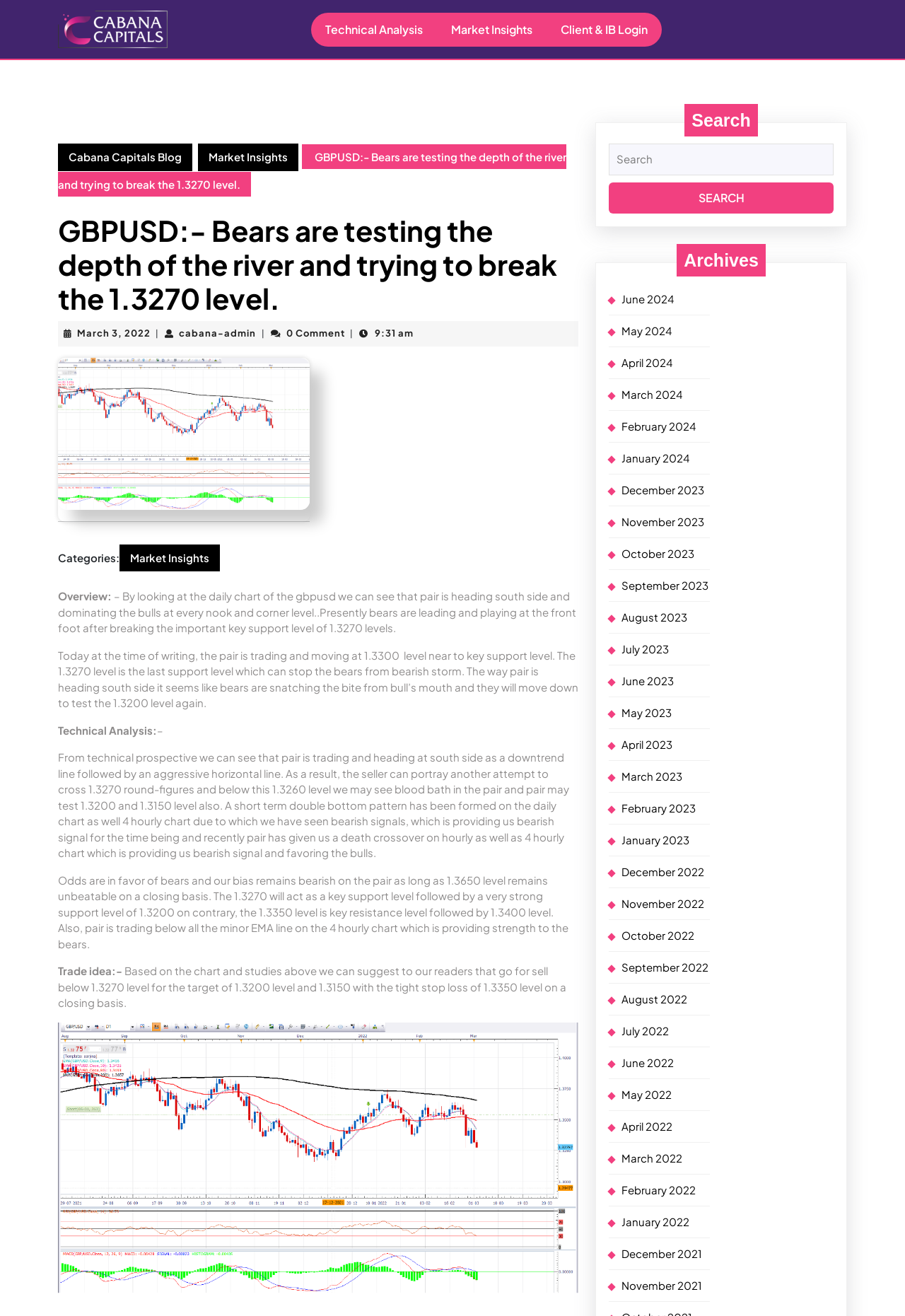Pinpoint the bounding box coordinates of the clickable area necessary to execute the following instruction: "Go to Market Insights". The coordinates should be given as four float numbers between 0 and 1, namely [left, top, right, bottom].

[0.343, 0.009, 0.482, 0.035]